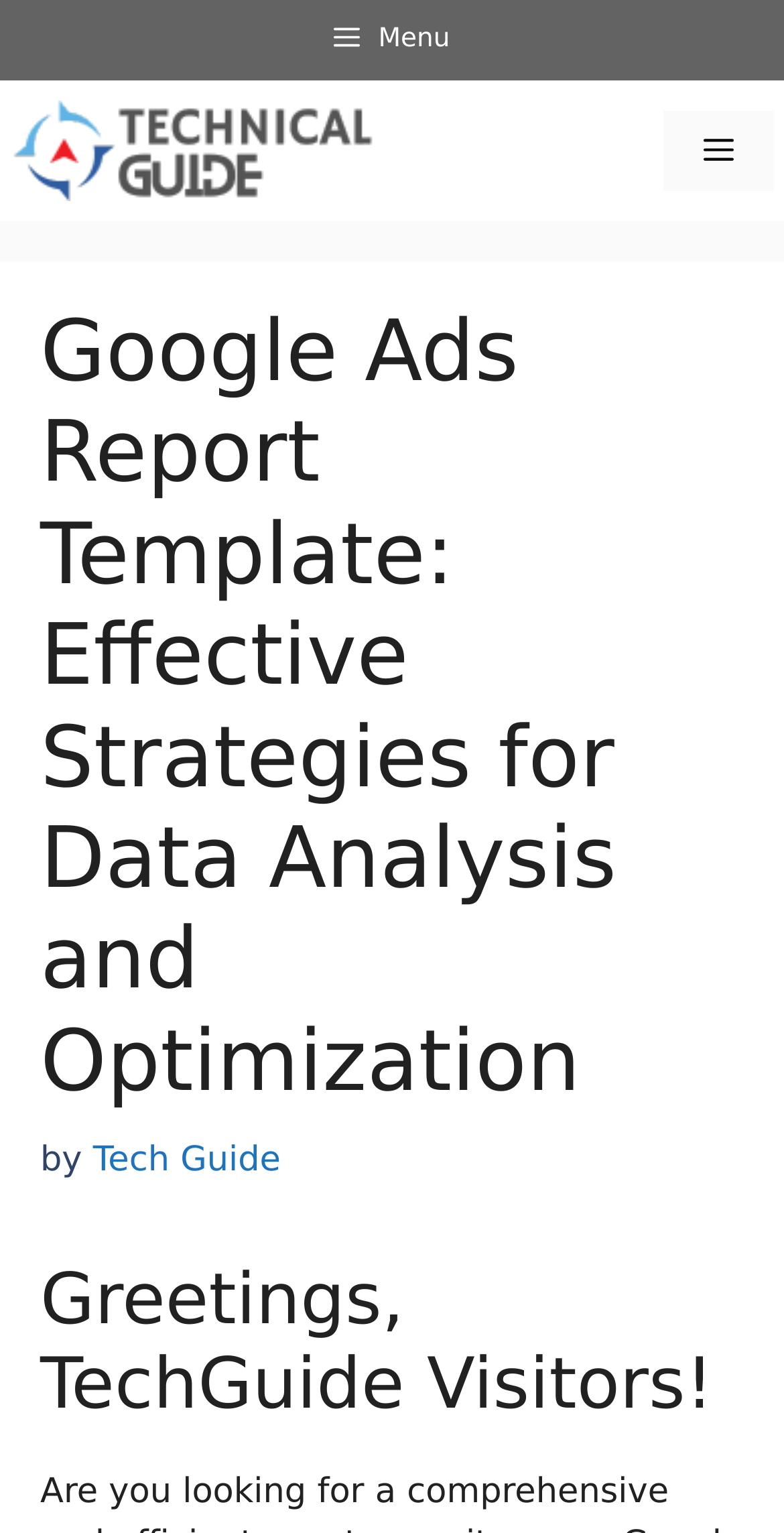Refer to the screenshot and answer the following question in detail:
Is the mobile toggle menu expanded?

I looked at the navigation element 'Mobile Toggle' and found the button 'Menu' with the property 'expanded: False', which indicates that the mobile toggle menu is not expanded.